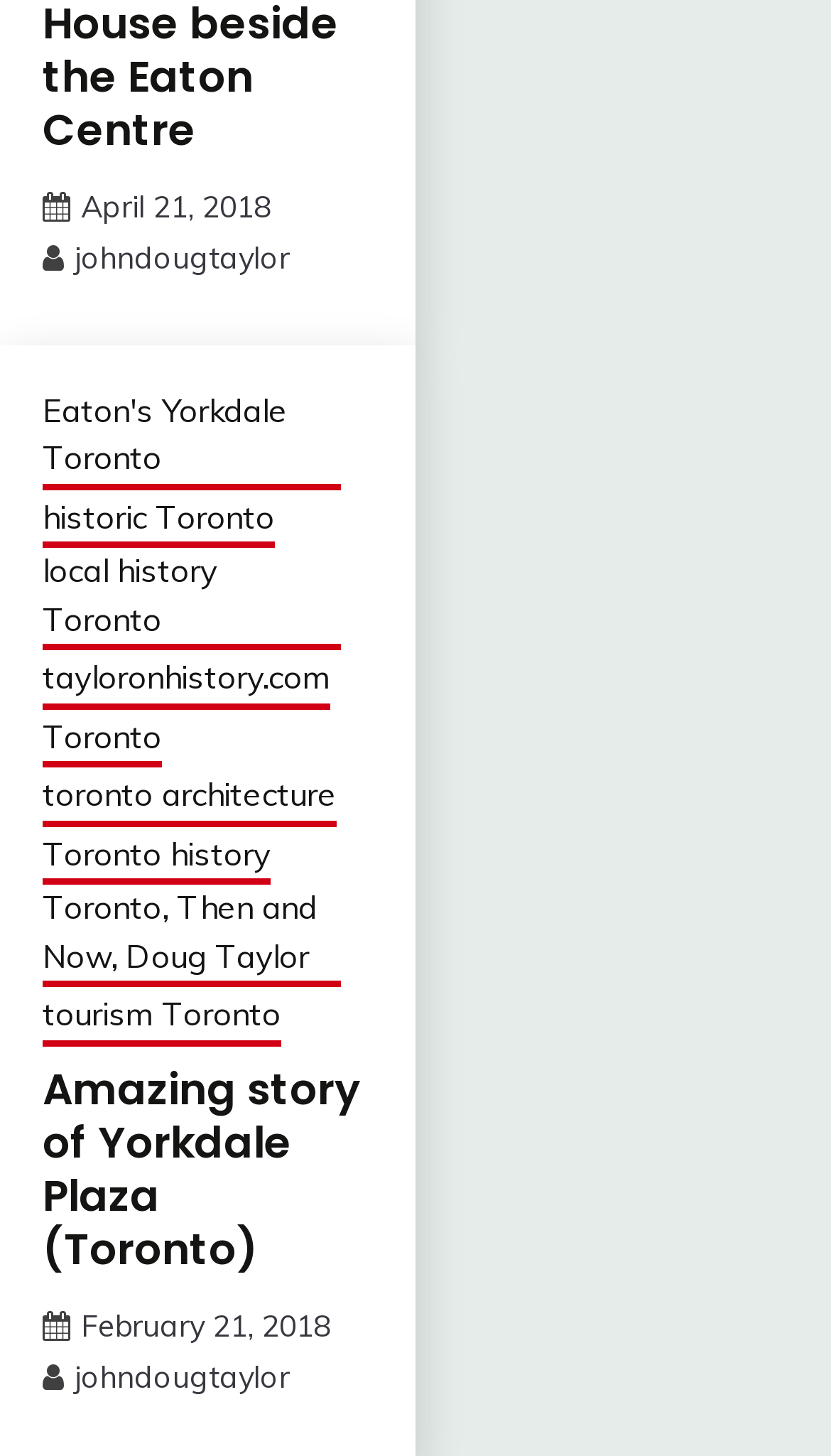Examine the screenshot and answer the question in as much detail as possible: What is the topic of the webpage?

The webpage contains multiple links related to Toronto, such as 'historic Toronto', 'local history Toronto', 'Toronto architecture', and 'Toronto history', indicating that the topic of the webpage is related to Toronto history.